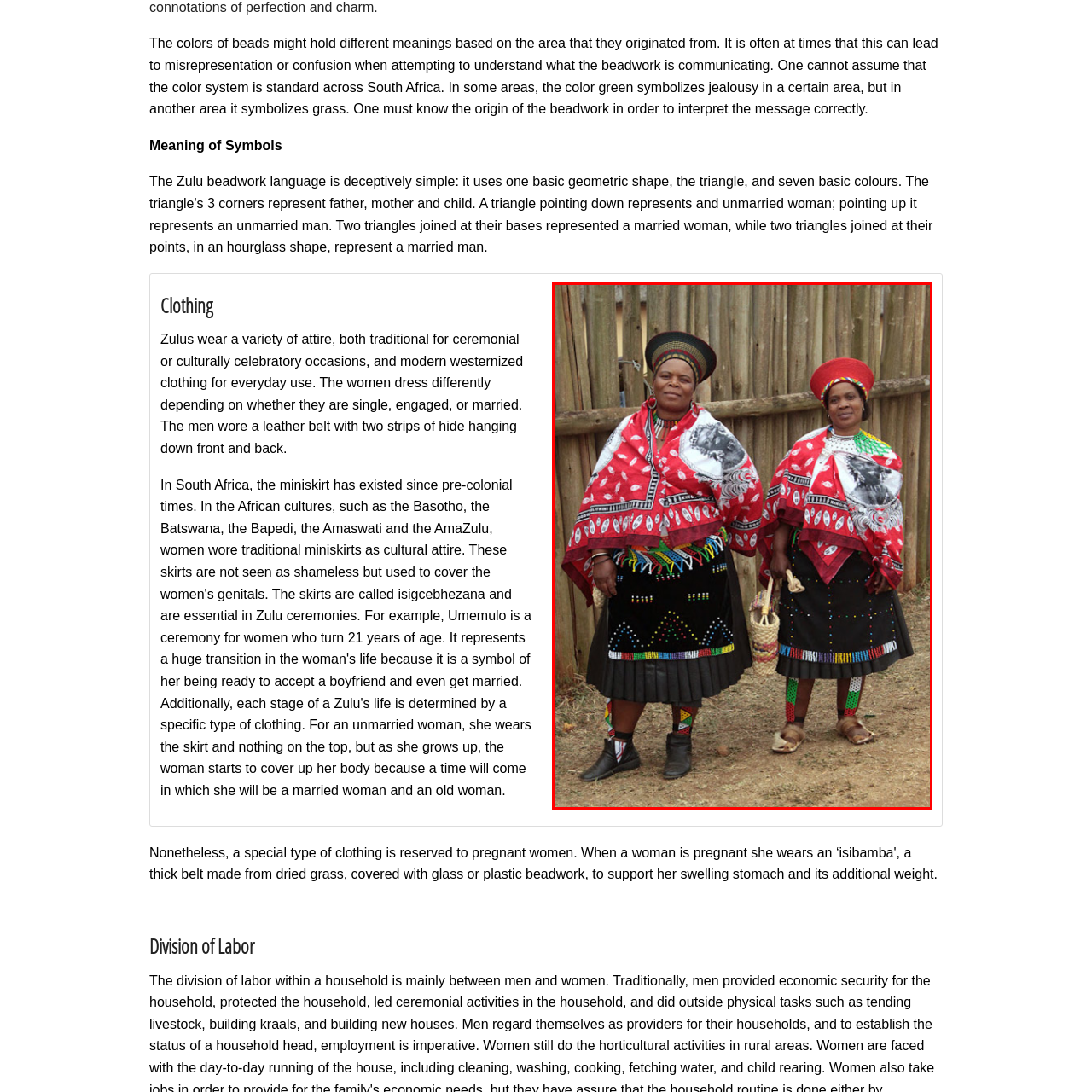Pay attention to the image encased in the red boundary and reply to the question using a single word or phrase:
What type of setting is depicted in the background?

Rustic